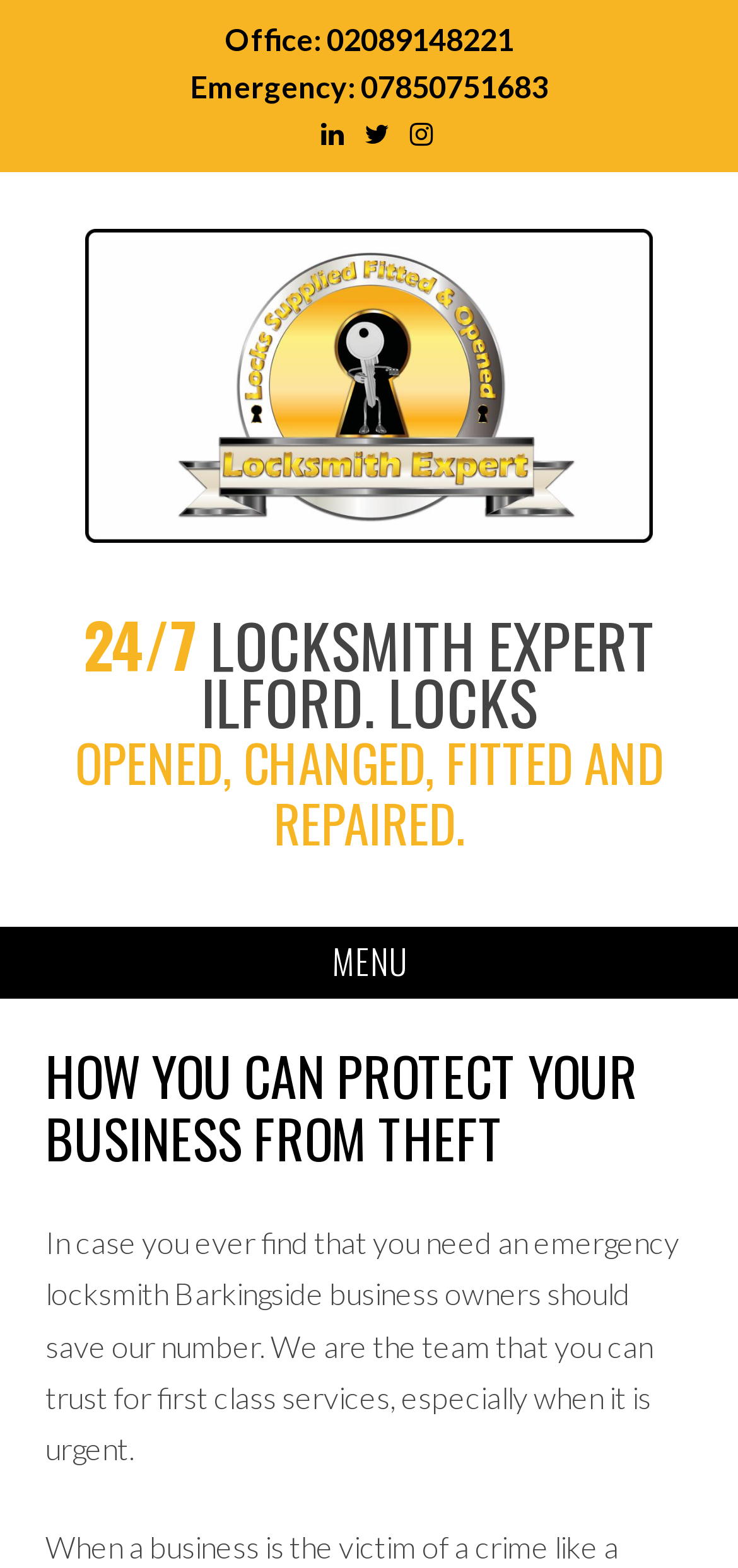What is the name of the locksmith business?
Based on the image, answer the question in a detailed manner.

I found the name of the locksmith business by looking at the heading element that says 'Locksmith Expert' and the adjacent image element that also says 'Locksmith Expert'.